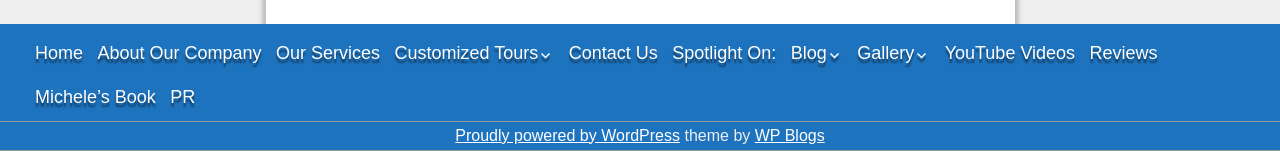Find the bounding box coordinates of the UI element according to this description: "Le Mont-Saint-Michel, France".

[0.344, 0.281, 0.5, 0.586]